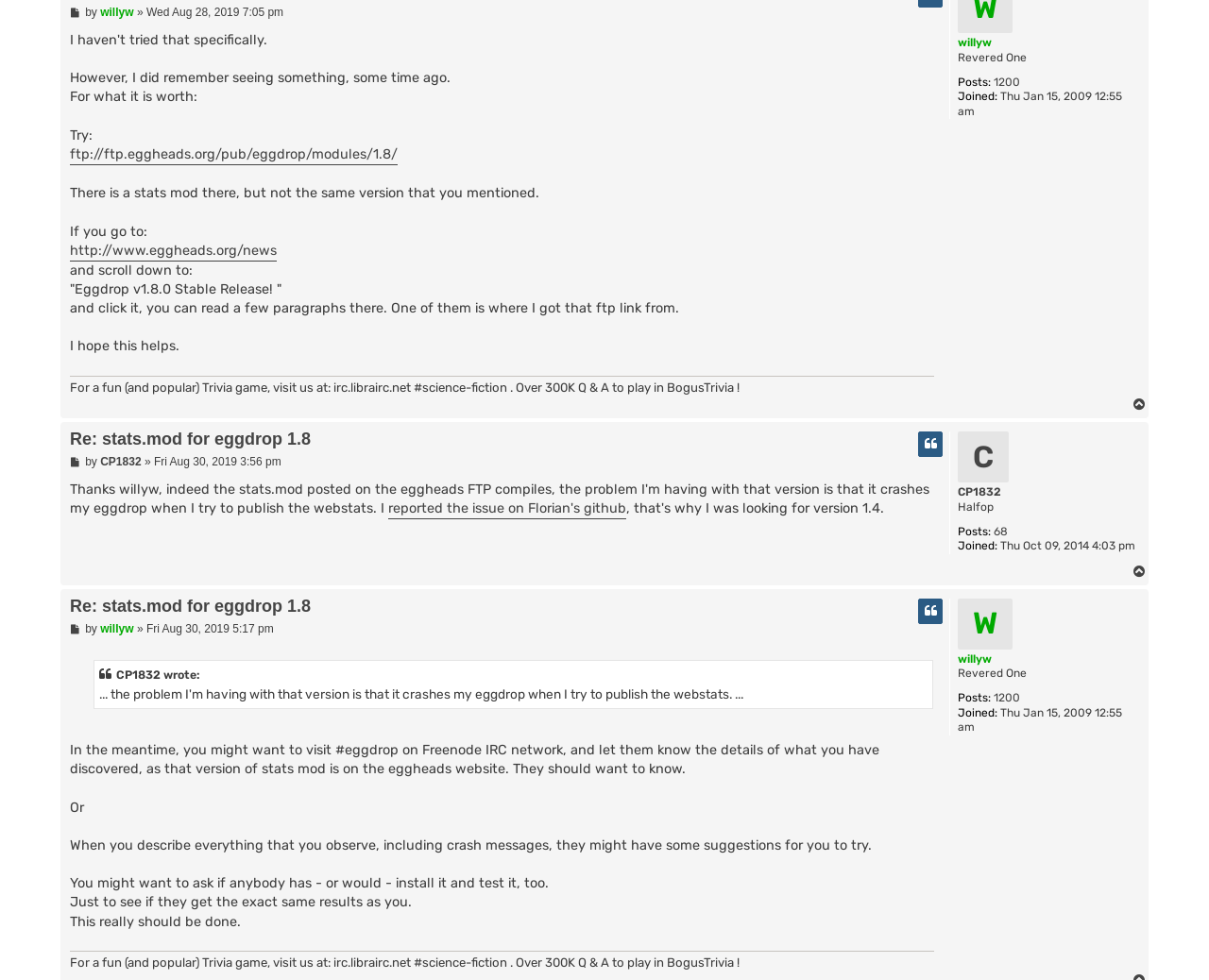Using the provided element description, identify the bounding box coordinates as (top-left x, top-left y, bottom-right x, bottom-right y). Ensure all values are between 0 and 1. Description: willyw

[0.792, 0.666, 0.82, 0.679]